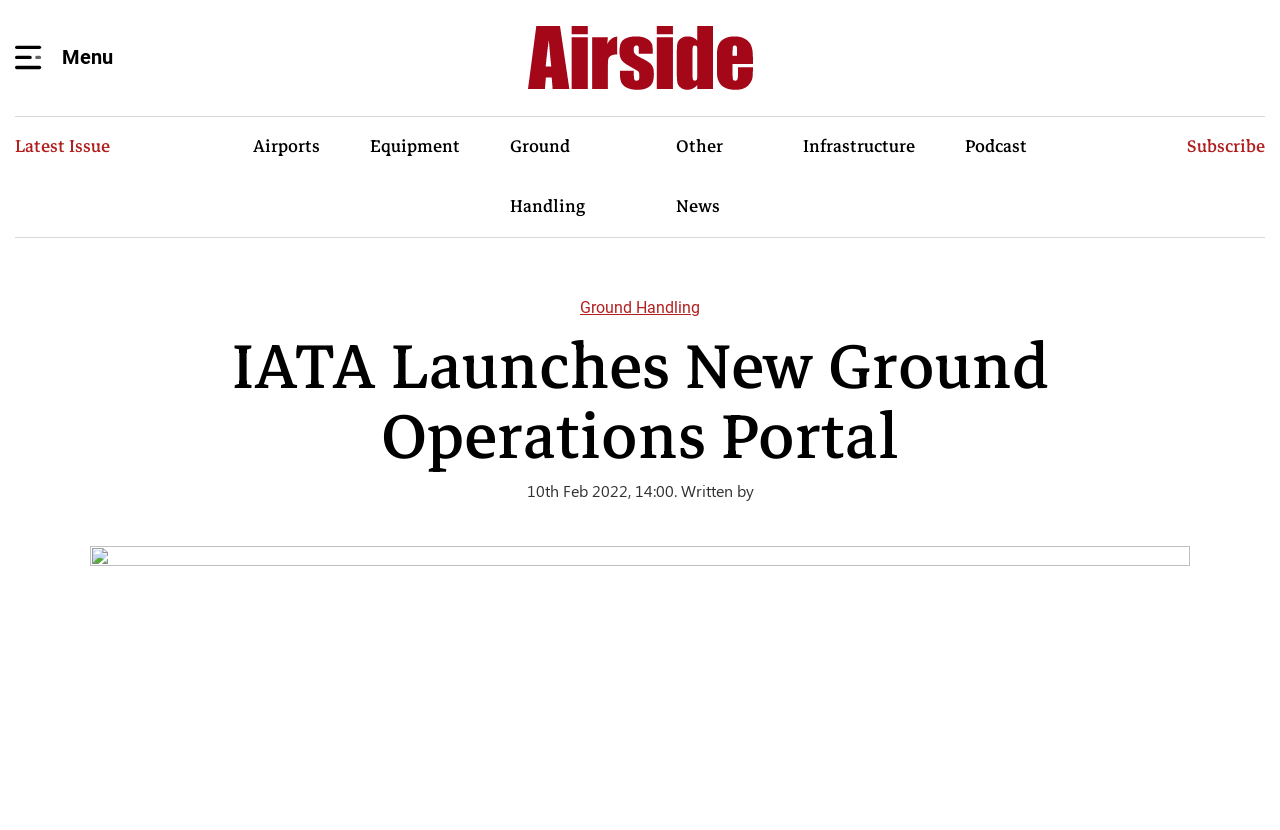Identify the bounding box coordinates of the specific part of the webpage to click to complete this instruction: "Read the IATA Launches New Ground Operations Portal article".

[0.07, 0.4, 0.93, 0.569]